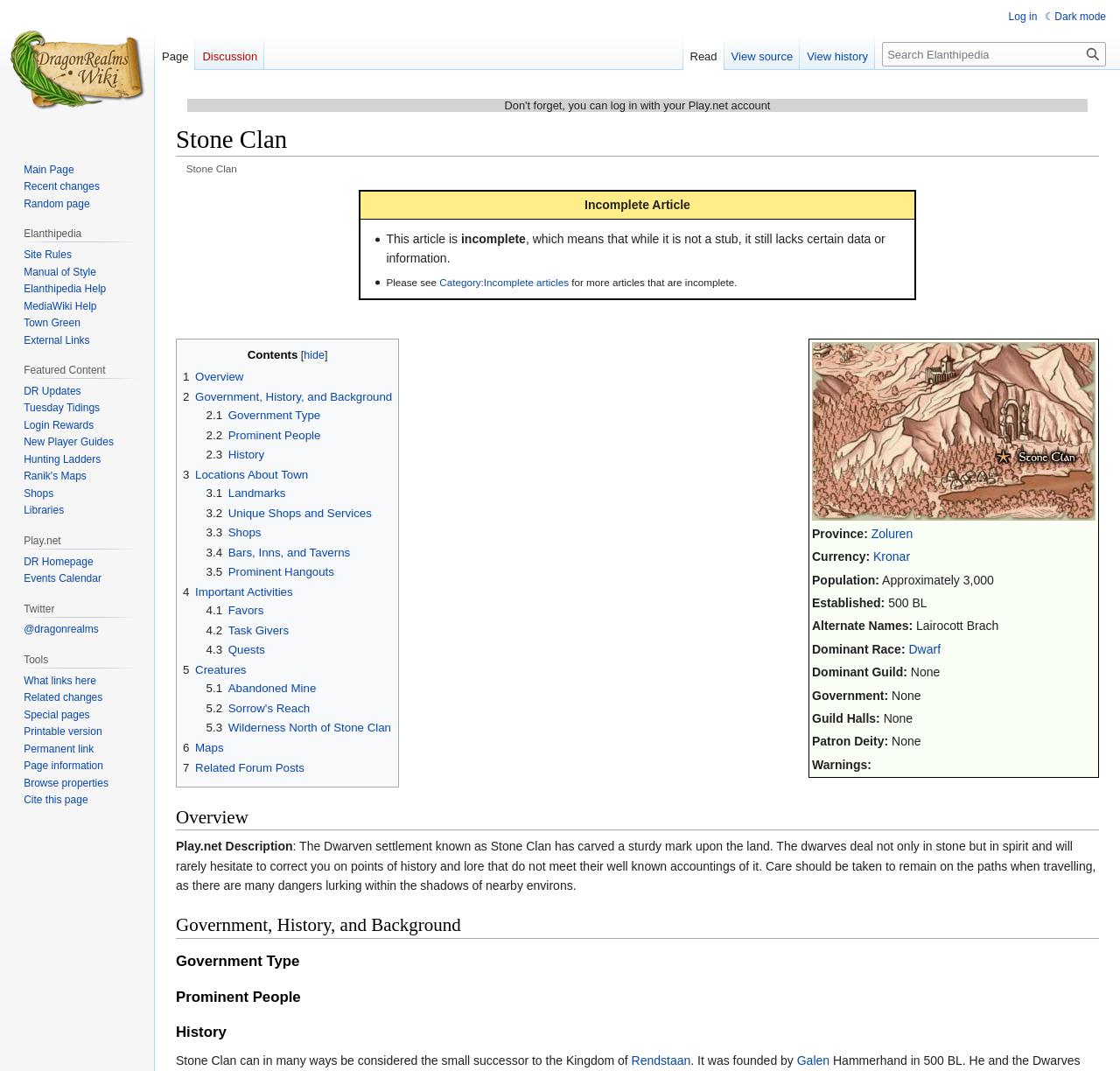Create a detailed description of the webpage's content and layout.

The webpage is about the Stone Clan, a dwarven settlement, and provides an overview of its government, history, and background. At the top of the page, there is a heading "Stone Clan" and two links to "Jump to navigation" and "Jump to search". Below this, there is a notification that the article is incomplete and lacks certain data or information.

To the right of the notification, there is a table with several rows, each containing information about the Stone Clan, such as its province, currency, population, established date, and alternate names. There is also an image of the Stone Clan.

On the left side of the page, there is a navigation menu with a heading "Contents" and several links to different sections of the article, including "Overview", "Government, History, and Background", "Locations About Town", "Important Activities", "Creatures", "Maps", and "Related Forum Posts". Each of these sections has its own subheadings and links to more specific topics.

Below the navigation menu, there are several headings and paragraphs of text that provide more information about the Stone Clan, including its government type, prominent people, history, and play.net description. There are also links to related topics, such as the Kingdom of Rendstaan and Galen, the founder of the Stone Clan.

At the very top right of the page, there is a navigation menu with a heading "Personal tools" and a link to "Log in".